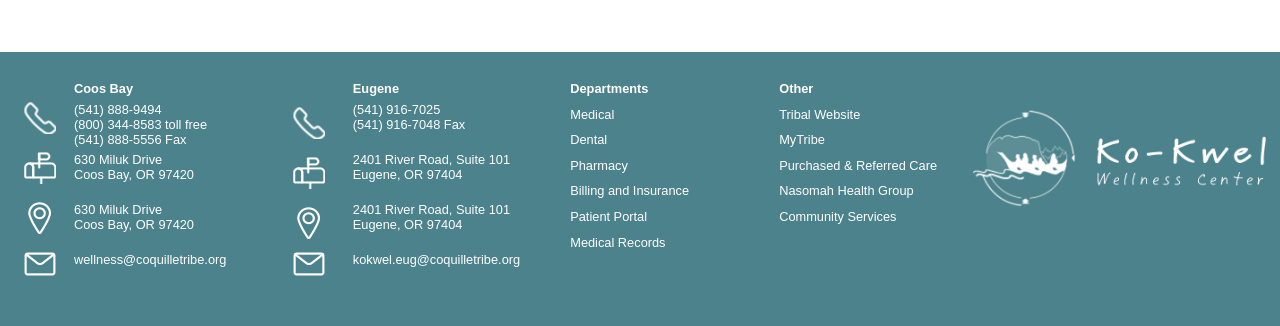How many departments are listed?
Give a one-word or short-phrase answer derived from the screenshot.

6